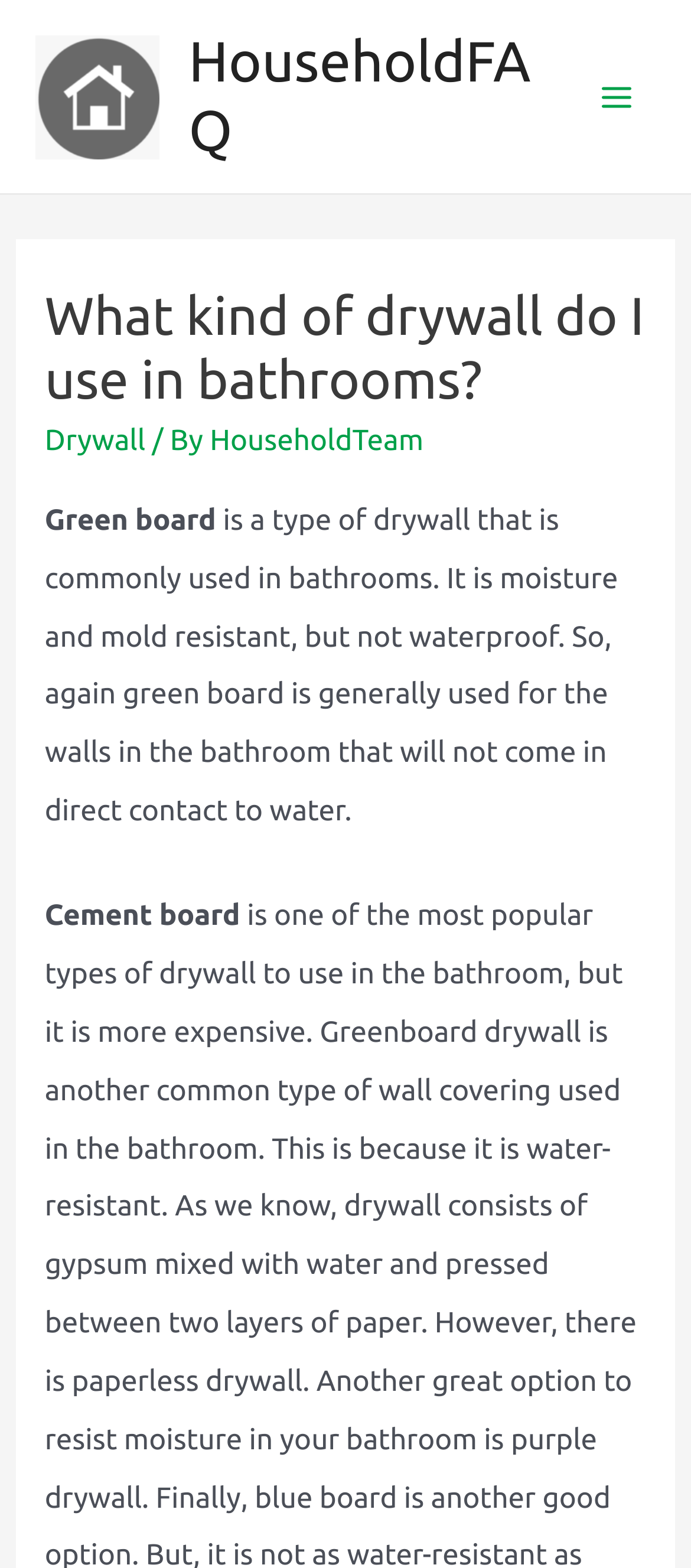What is another type of drywall mentioned on the webpage?
Please answer the question with as much detail as possible using the screenshot.

The webpage mentions green board as a type of drywall, and also mentions cement board as another type of drywall, although it does not provide further information about it.